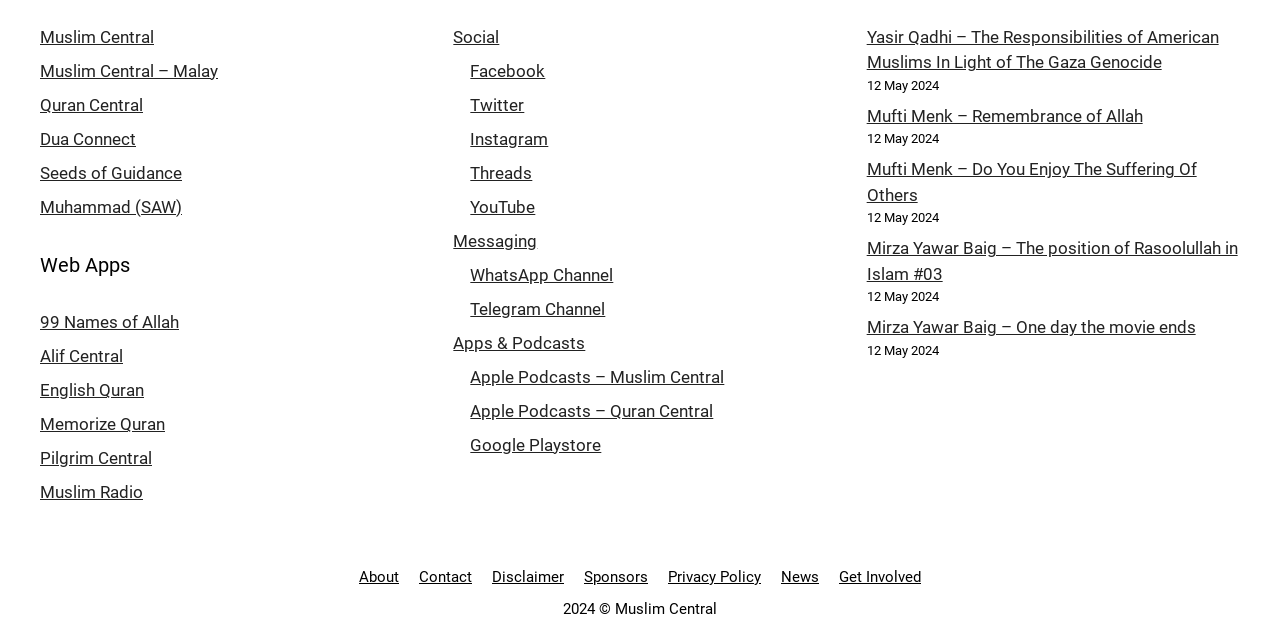Please locate the bounding box coordinates of the element's region that needs to be clicked to follow the instruction: "Visit Facebook page". The bounding box coordinates should be provided as four float numbers between 0 and 1, i.e., [left, top, right, bottom].

[0.367, 0.095, 0.426, 0.126]